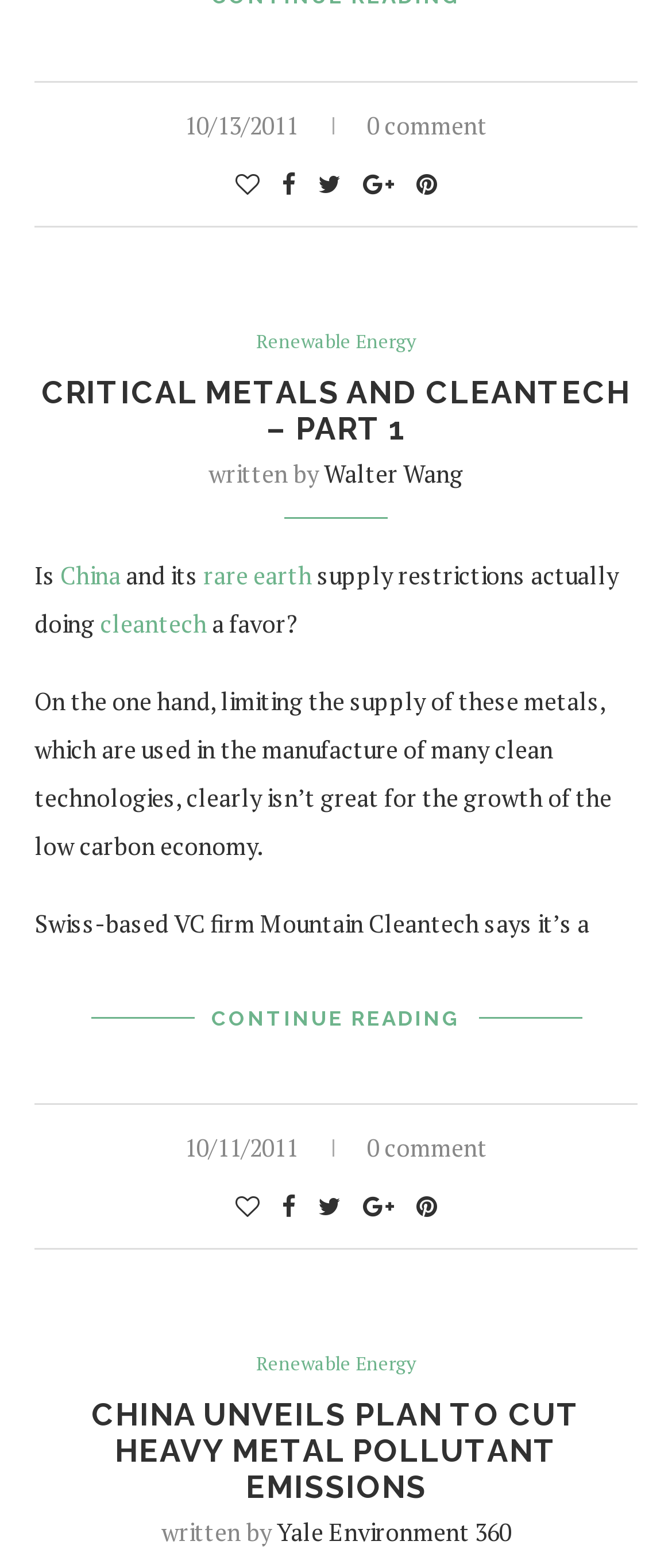Provide a one-word or short-phrase response to the question:
How many comments does the second article have?

0